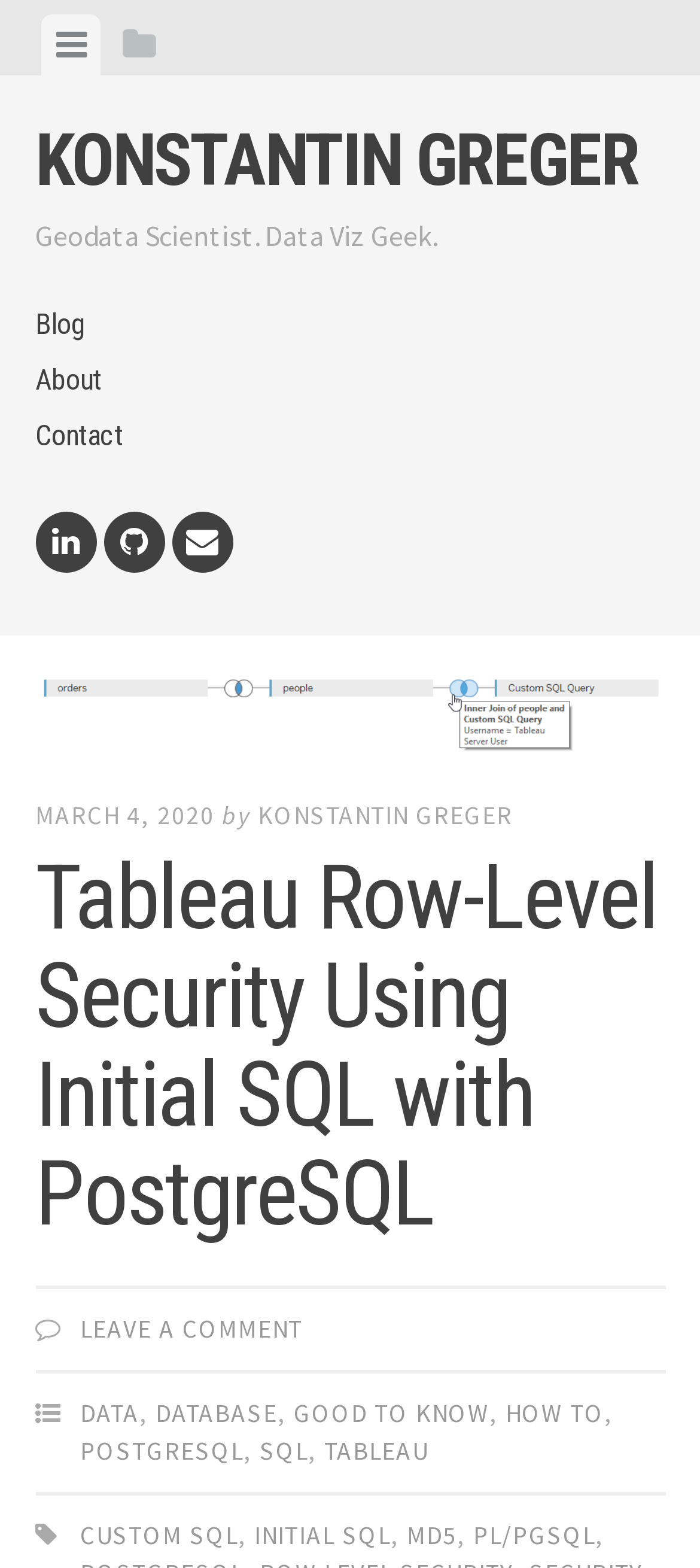With reference to the screenshot, provide a detailed response to the question below:
What is the profession of Konstantin Greger?

Based on the webpage, the heading 'KONSTANTIN GREGER' is followed by another heading 'Geodata Scientist. Data Viz Geek.', which suggests that Konstantin Greger is a Geodata Scientist.